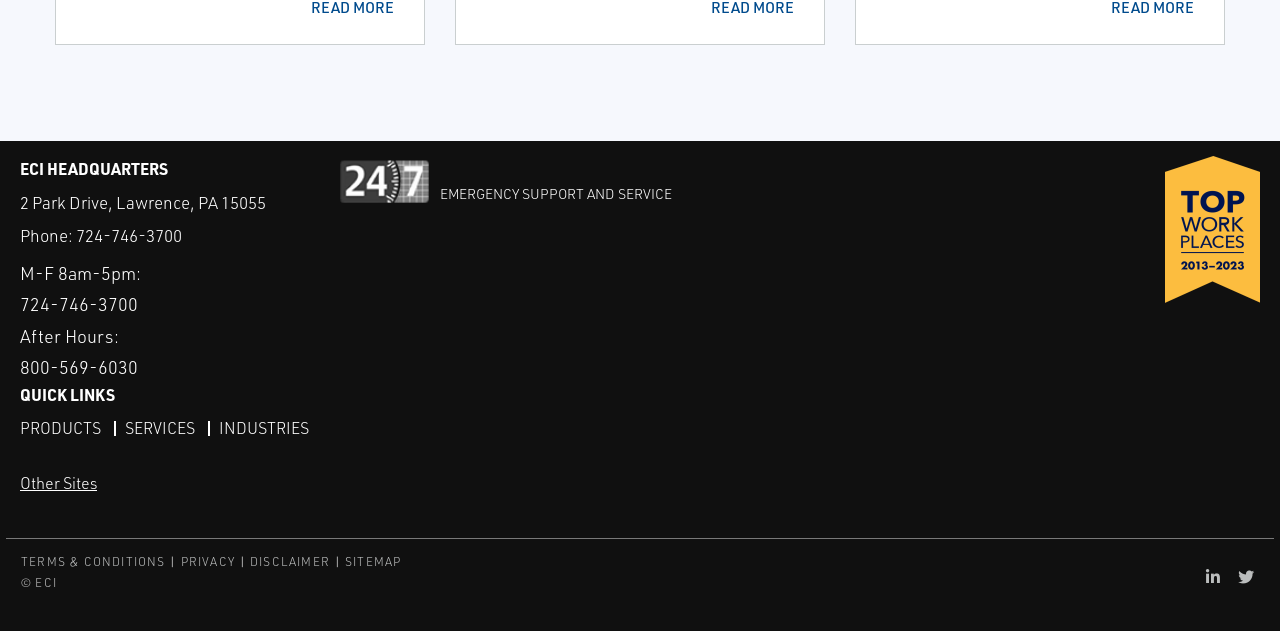What is the copyright information displayed on the webpage?
Answer the question using a single word or phrase, according to the image.

ECI